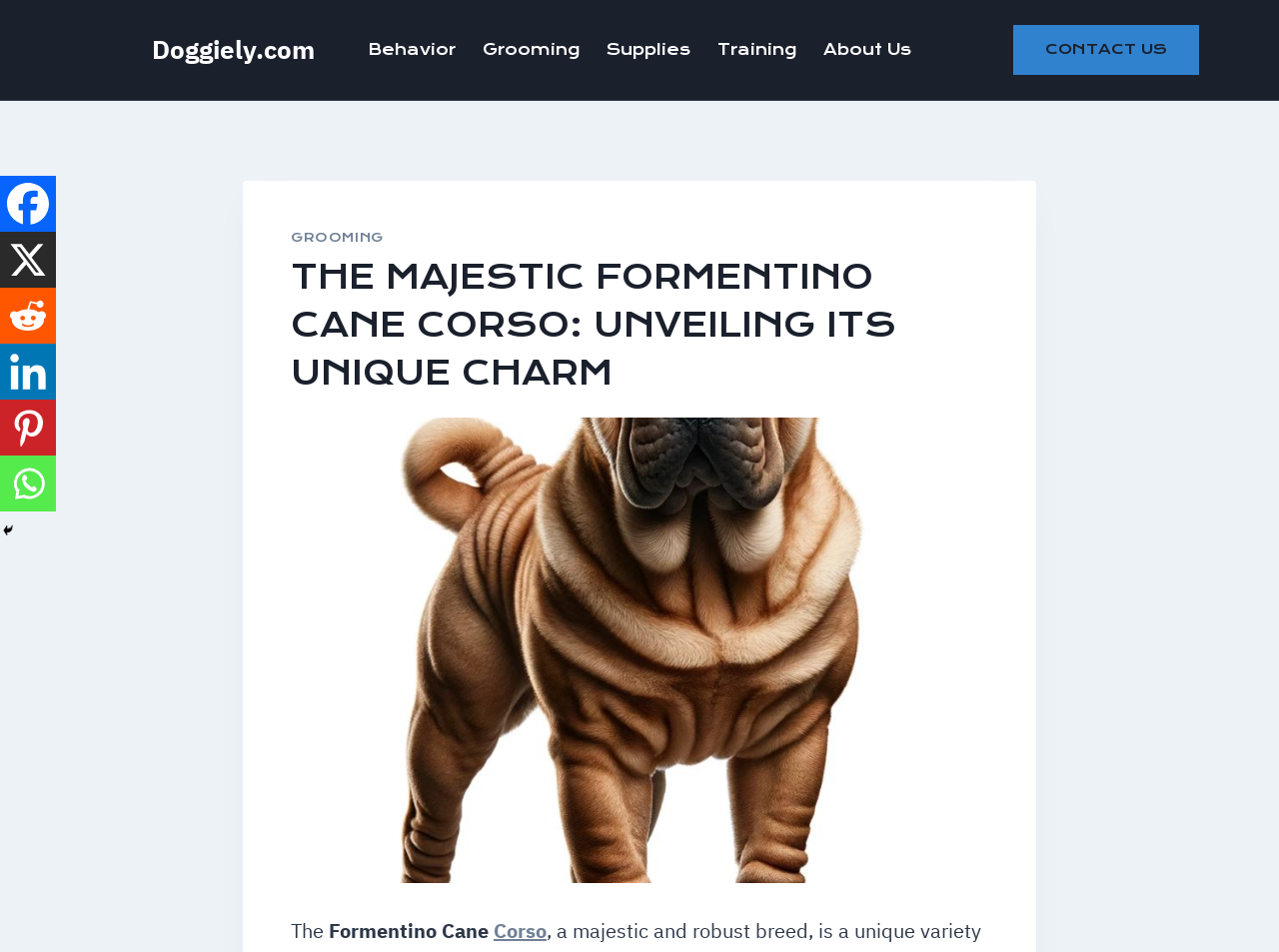Please specify the bounding box coordinates of the clickable region to carry out the following instruction: "View the Formentino Cane Corso image". The coordinates should be four float numbers between 0 and 1, in the format [left, top, right, bottom].

[0.227, 0.439, 0.773, 0.927]